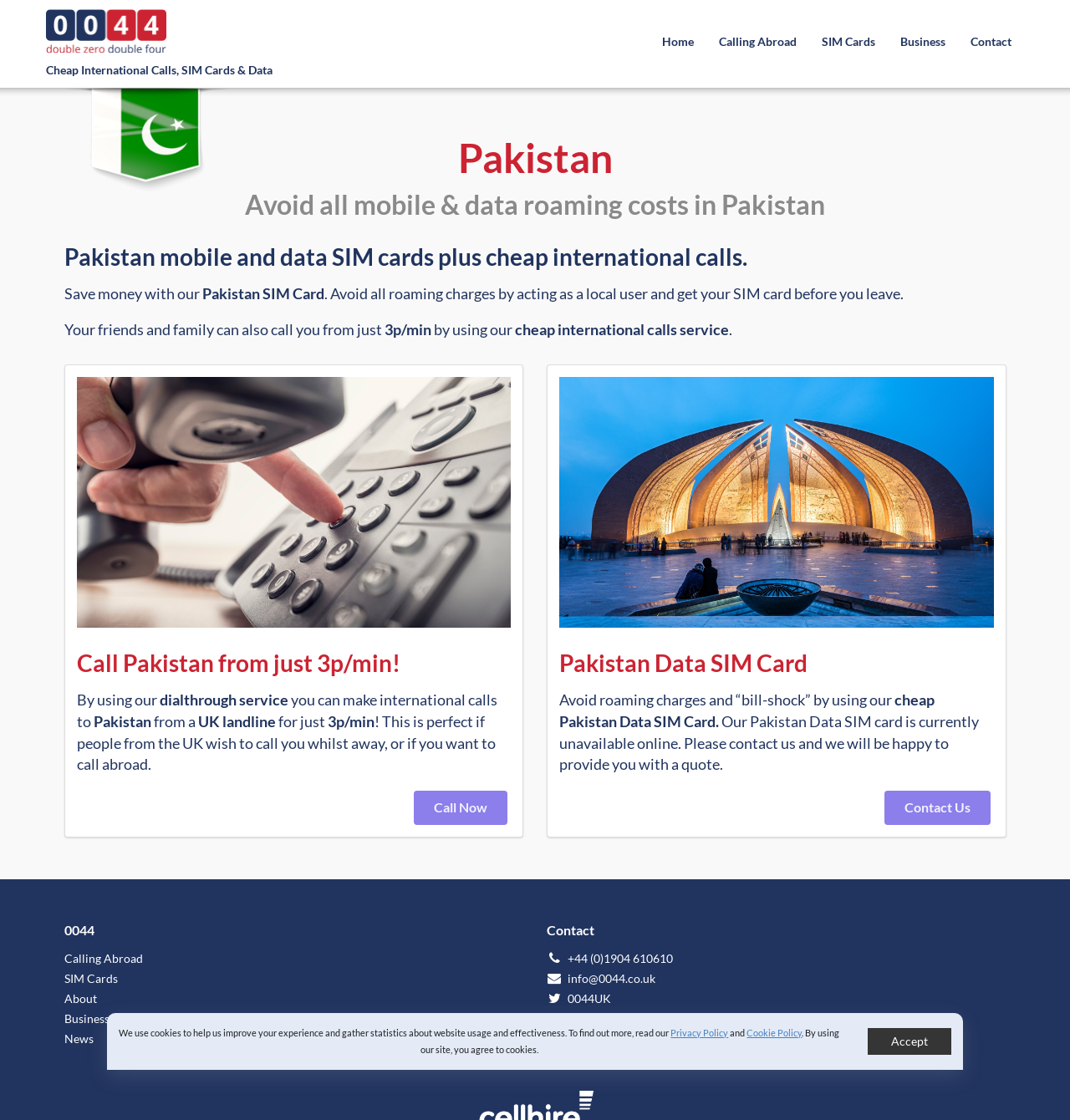Please respond to the question using a single word or phrase:
What is the cost of making international calls to Pakistan?

3p/min